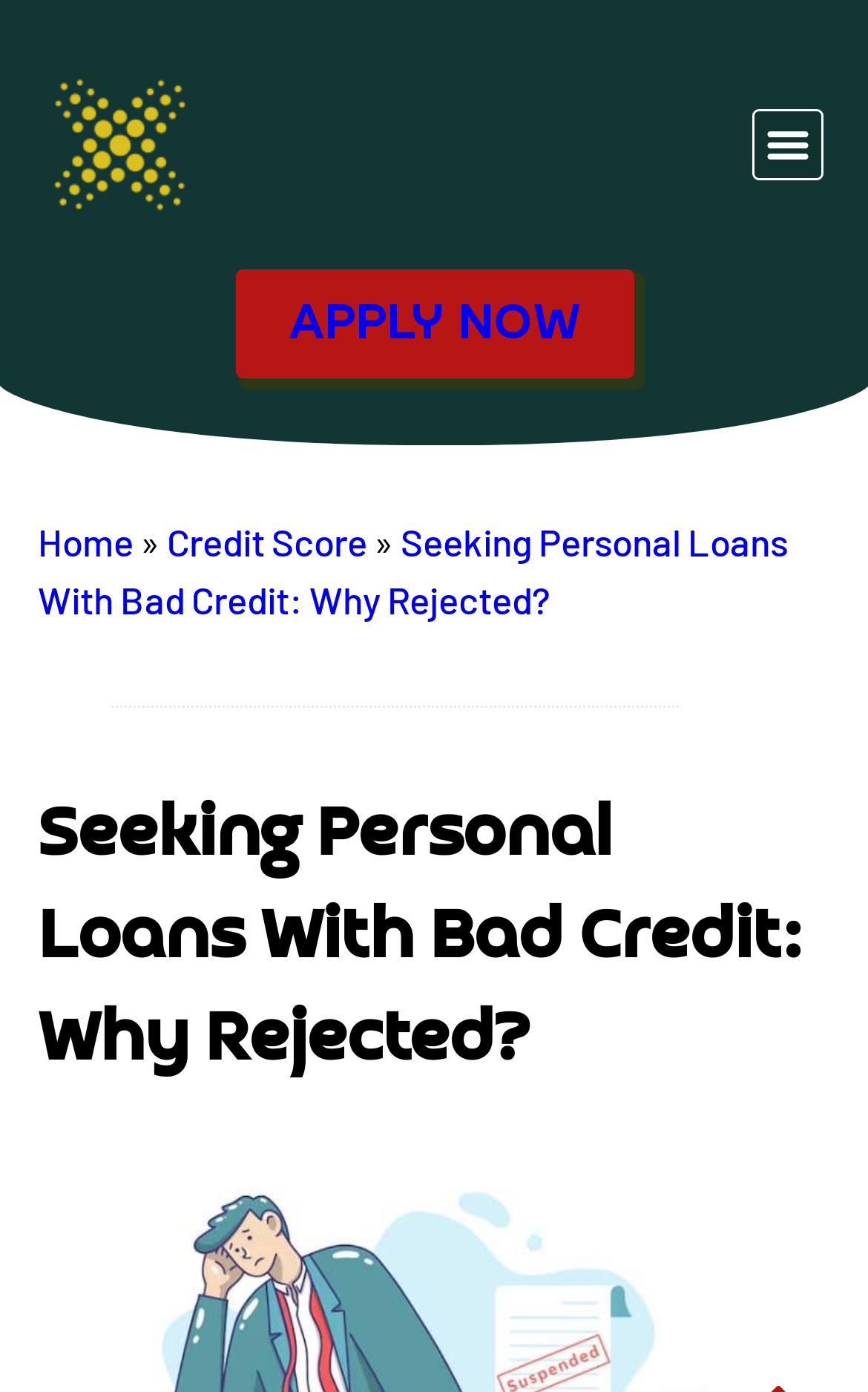Answer in one word or a short phrase: 
What is the purpose of this webpage?

Personal loans with bad credit